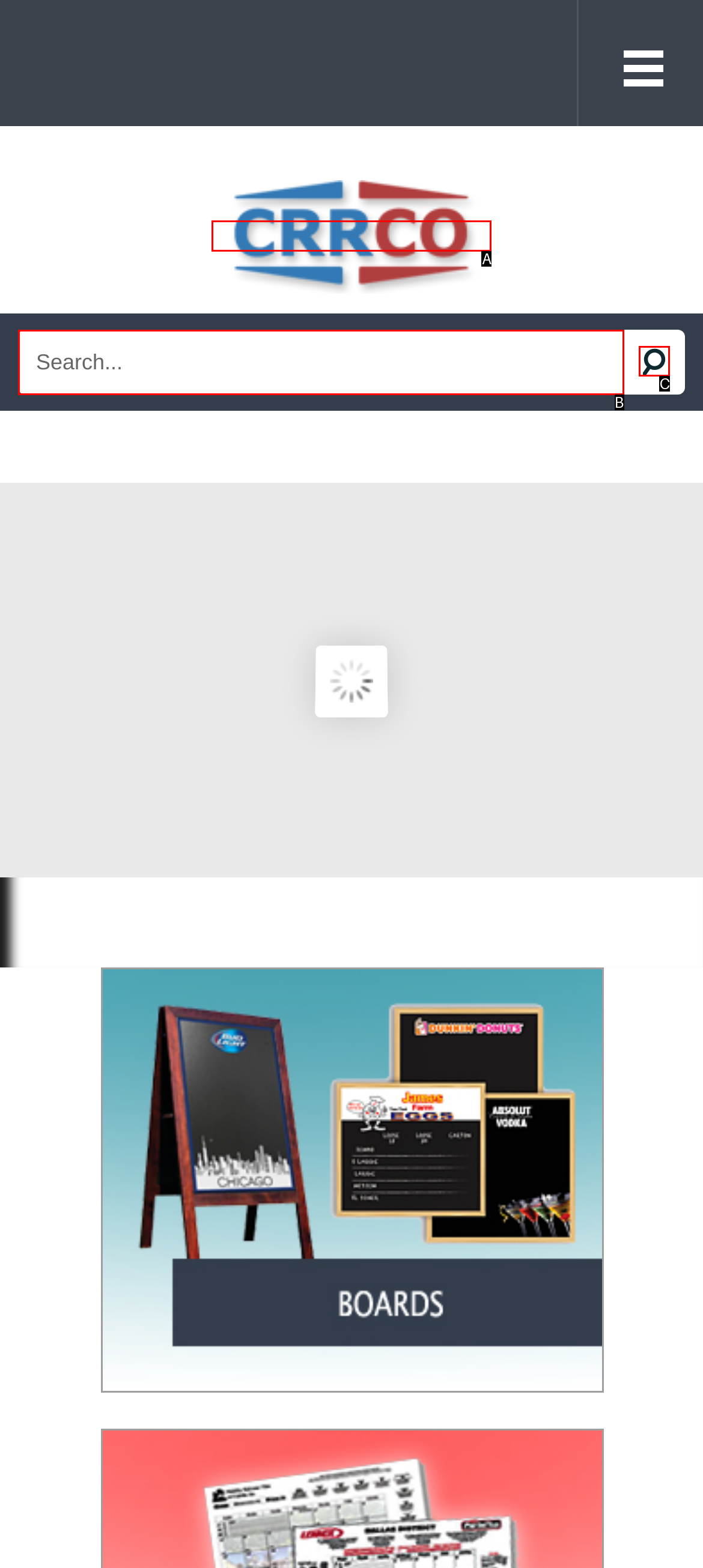Which lettered UI element aligns with this description: alt="Colonial Redi Record Corp"
Provide your answer using the letter from the available choices.

A